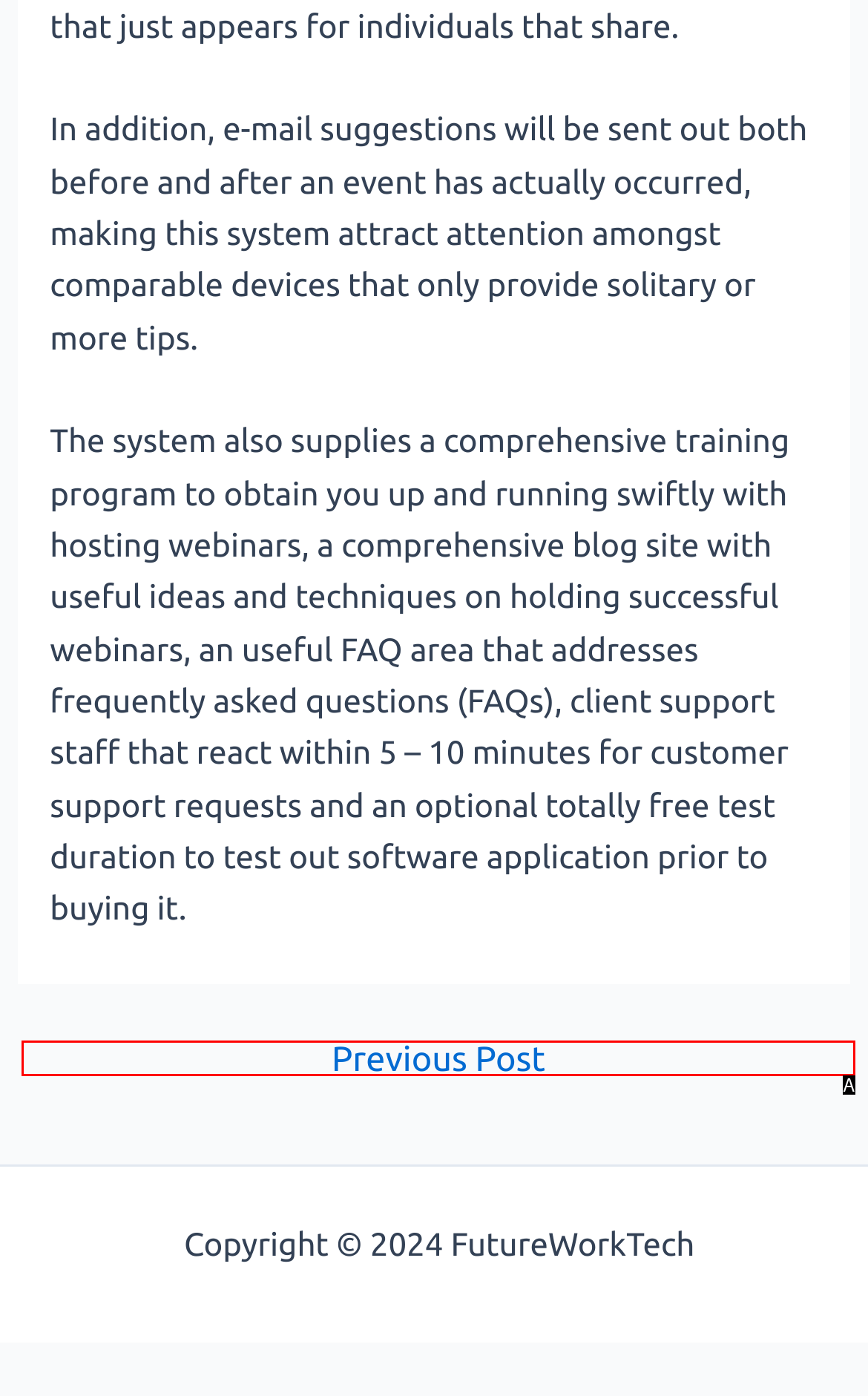Identify the letter of the UI element that fits the description: ← Previous Post
Respond with the letter of the option directly.

A